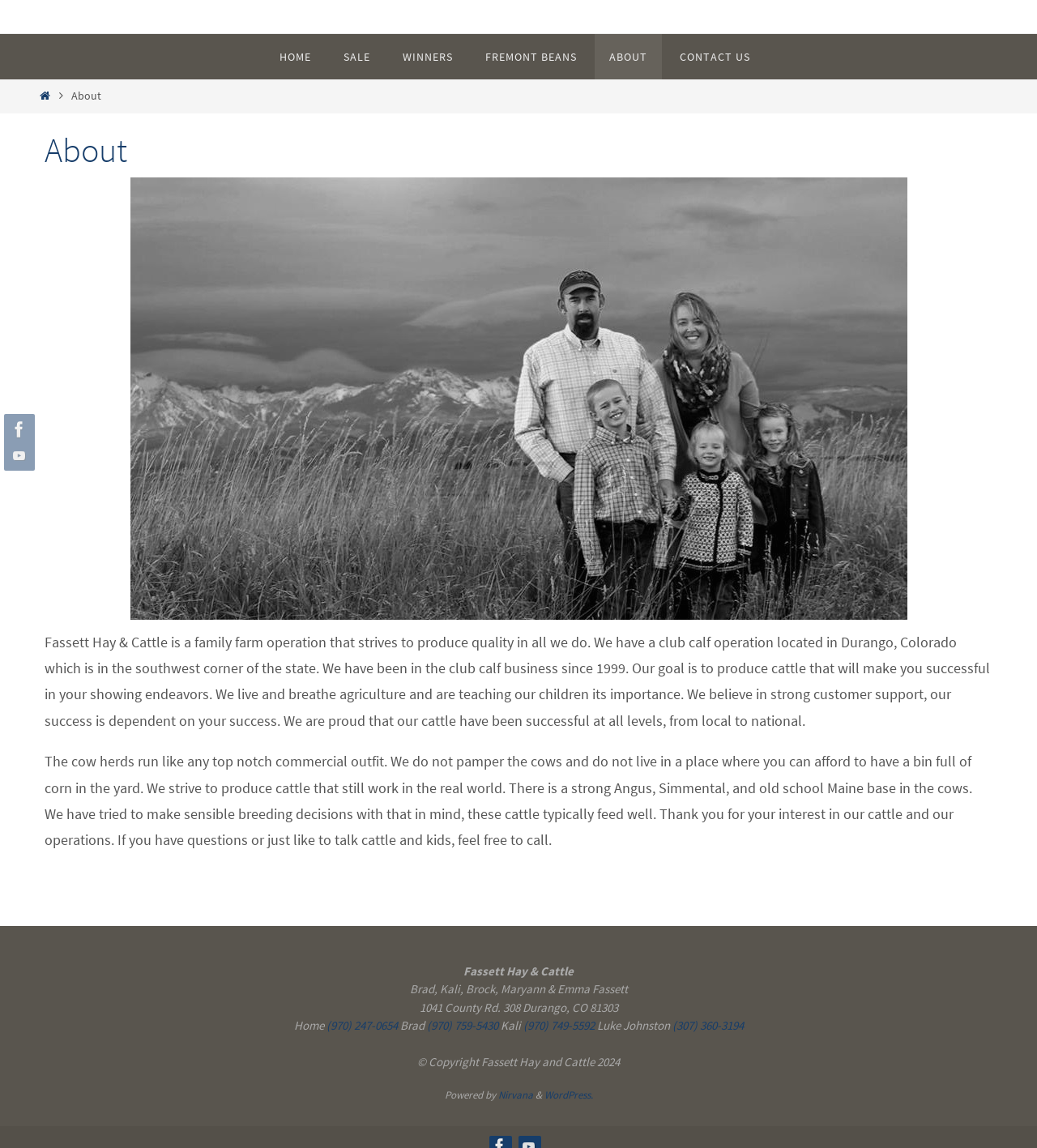Describe every aspect of the webpage comprehensively.

The webpage is about Fassett Hay & Cattle, a family farm operation that produces quality cattle. At the top left corner, there are social media links to Facebook and YouTube, each accompanied by an image. Below these links, there is a navigation menu with six links: HOME, SALE, WINNERS, FREMONT BEANS, ABOUT, and CONTACT US.

The main content of the page is divided into two sections. The first section has a heading "About" and features a large image of the Fassett family. Below the image, there is a paragraph describing the farm operation, its goals, and its values. The text explains that the farm has been in the club calf business since 1999 and aims to produce cattle that will make customers successful in their showing endeavors.

The second section of the main content has two paragraphs of text. The first paragraph describes the cow herds and the breeding decisions made by the farm. The second paragraph is a personal message from the Fassett family, thanking visitors for their interest in their cattle and operations.

At the bottom of the page, there is contact information for the Fassett family, including their names, address, phone numbers, and a link to their home page. There is also a copyright notice and a mention of the website being powered by Nirvana and WordPress.